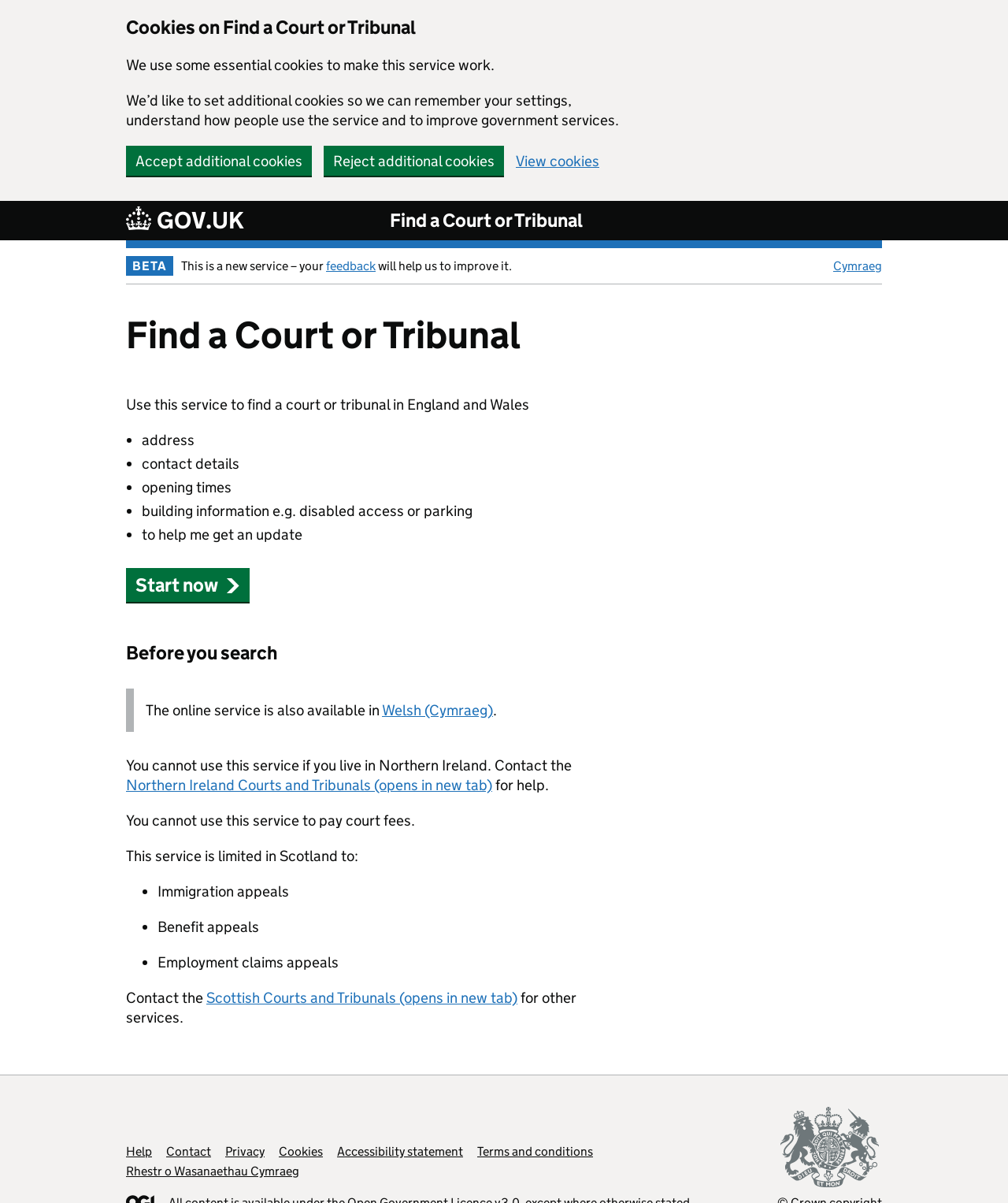Pinpoint the bounding box coordinates of the area that must be clicked to complete this instruction: "Find a court or tribunal".

[0.125, 0.472, 0.247, 0.5]